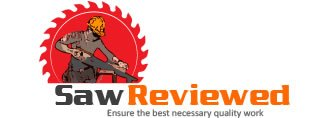Explain what is happening in the image with as much detail as possible.

The image features the logo of "Saw Reviewed," a platform dedicated to providing in-depth reviews and insights on various saws and cutting tools. The logo prominently showcases a worker wearing a hard hat, actively using a saw against a backdrop designed to resemble a circular saw blade, emphasizing the focus on quality and craftsmanship. Below the graphic, the text "Saw Reviewed" is displayed in a bold, modern font, with the tagline "Ensure the best necessary quality work" underscoring the site's commitment to helping users select the right tools for their needs. This branding highlights the site’s mission to assist both professionals and DIY enthusiasts in making informed purchasing decisions.